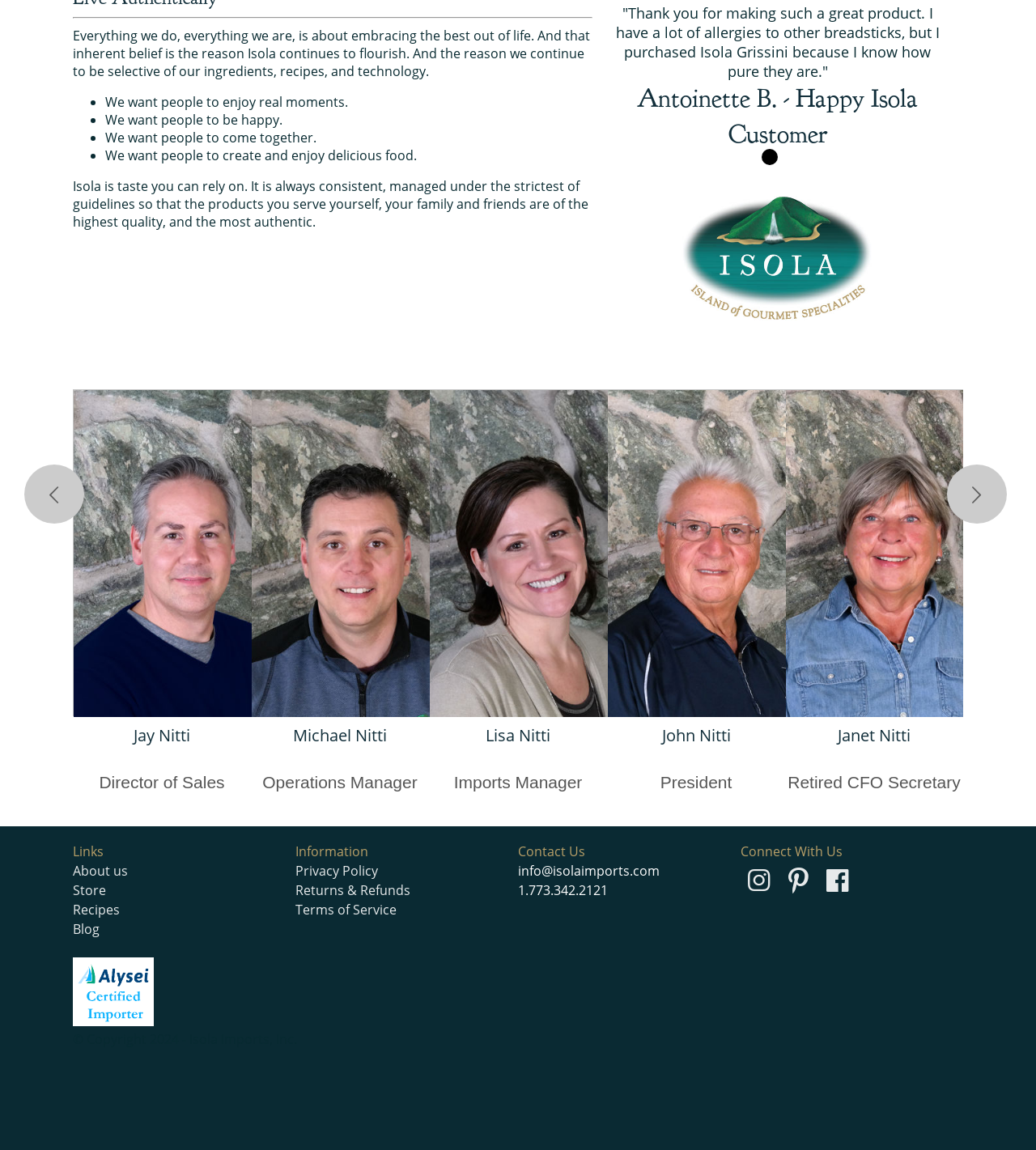Given the element description Privacy Policy, identify the bounding box coordinates for the UI element on the webpage screenshot. The format should be (top-left x, top-left y, bottom-right x, bottom-right y), with values between 0 and 1.

[0.285, 0.749, 0.365, 0.765]